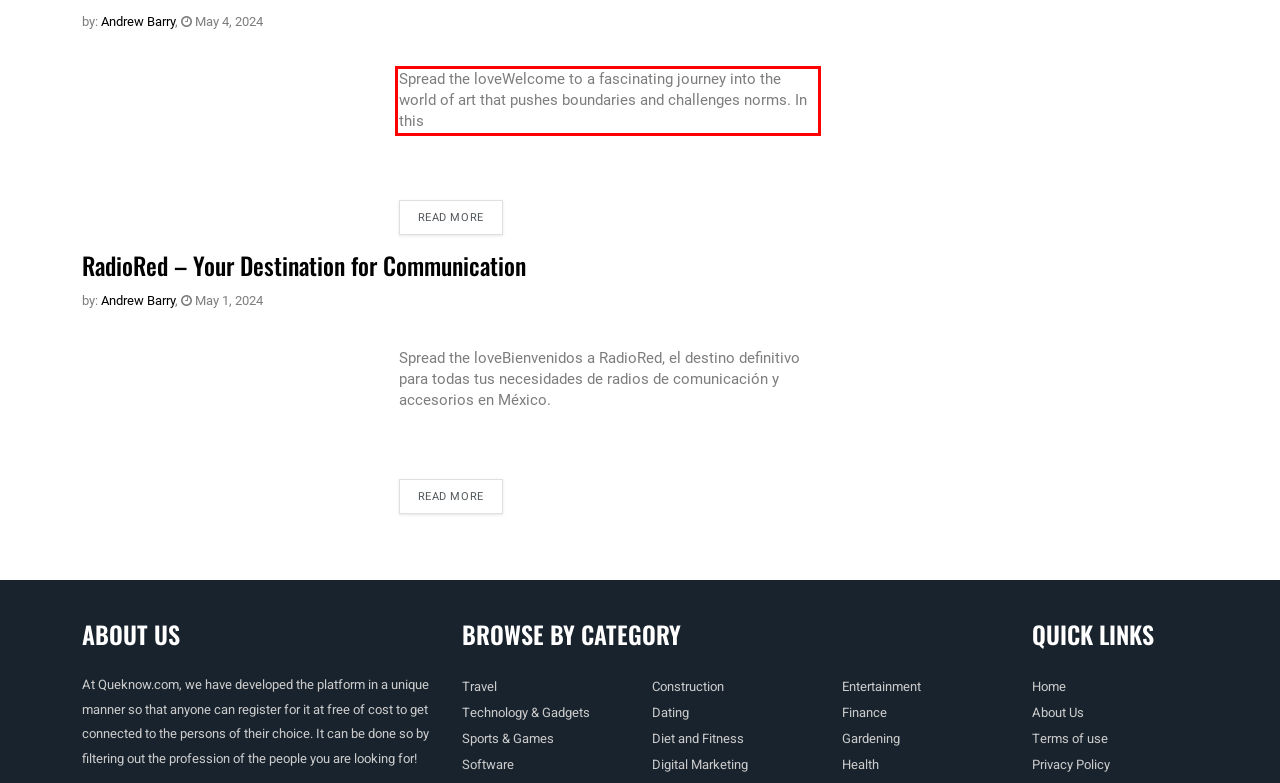Please perform OCR on the text within the red rectangle in the webpage screenshot and return the text content.

Spread the loveWelcome to a fascinating journey into the world of art that pushes boundaries and challenges norms. In this